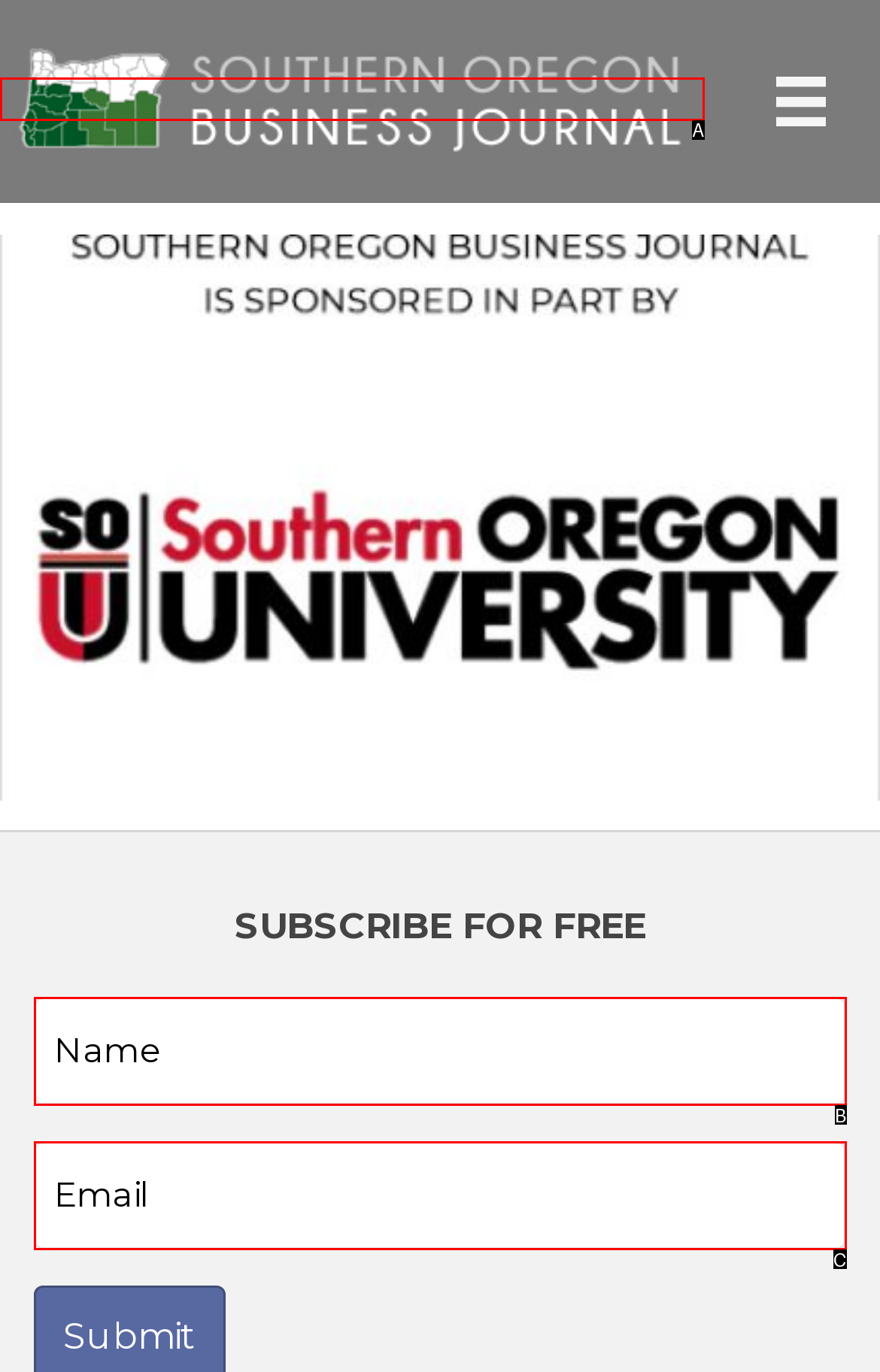Identify the letter corresponding to the UI element that matches this description: alt="Southern Oregon Business Journal" title="SOBJ-Logo-bx6"
Answer using only the letter from the provided options.

A